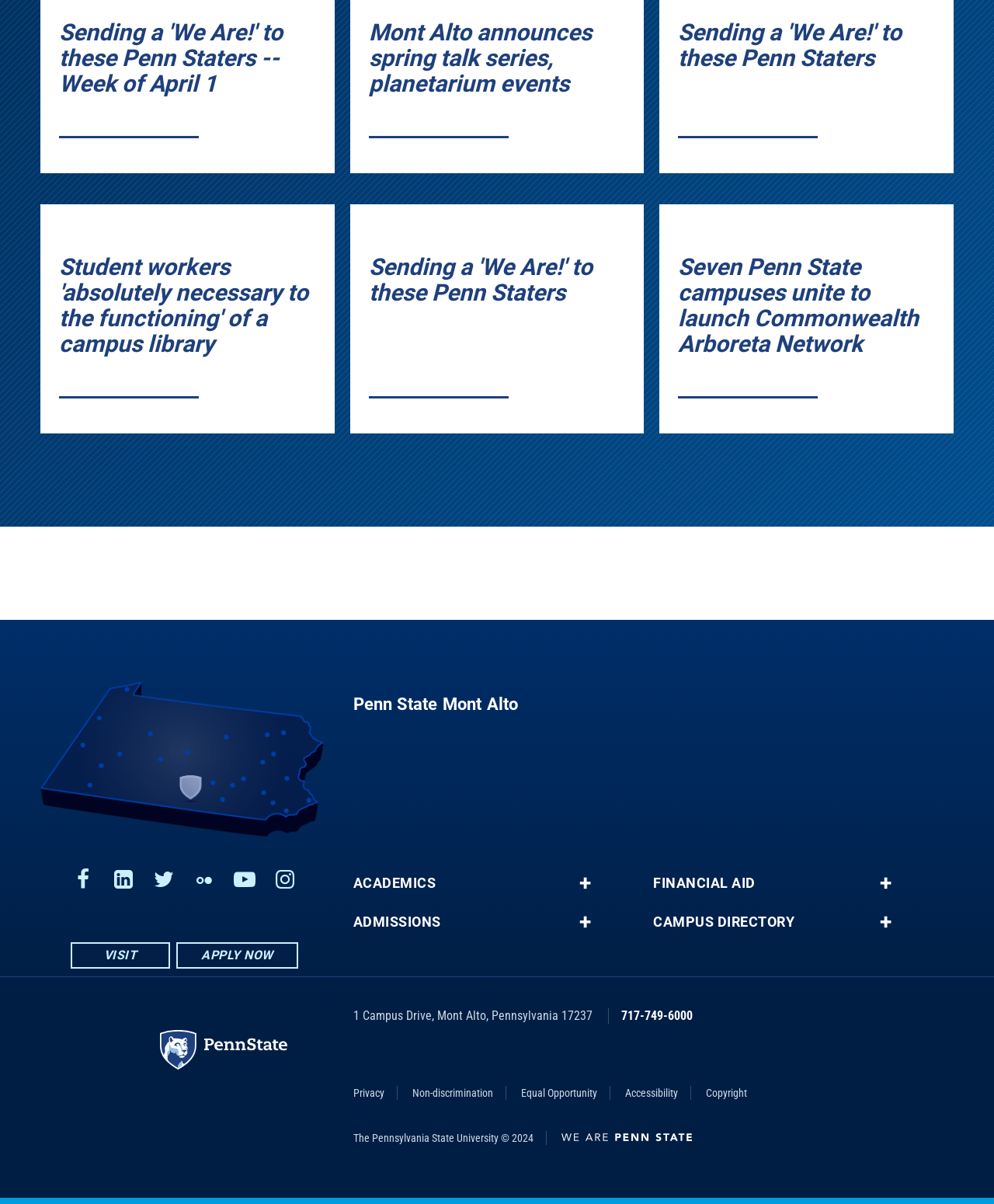Identify the bounding box coordinates for the element you need to click to achieve the following task: "Apply now to Penn State". The coordinates must be four float values ranging from 0 to 1, formatted as [left, top, right, bottom].

[0.177, 0.782, 0.3, 0.804]